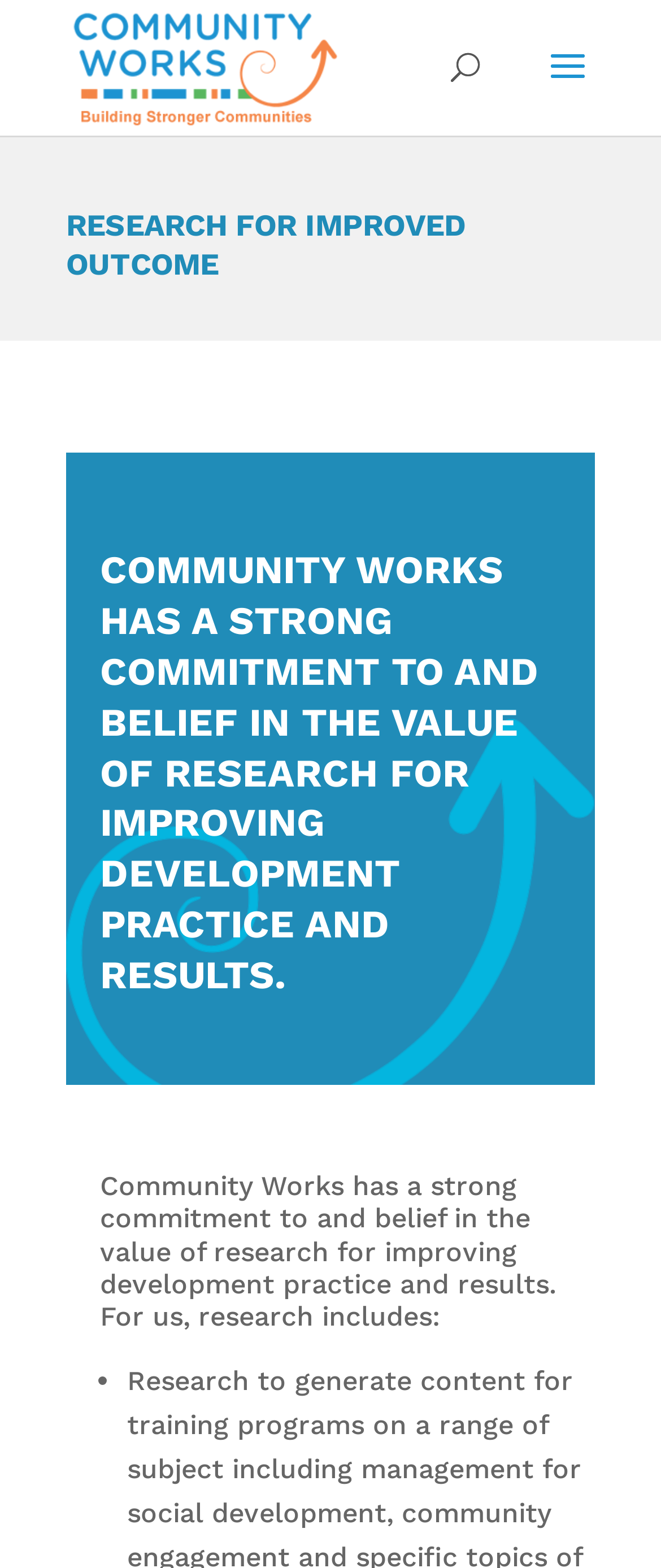Provide a one-word or short-phrase answer to the question:
Is there a search function on the webpage?

Yes